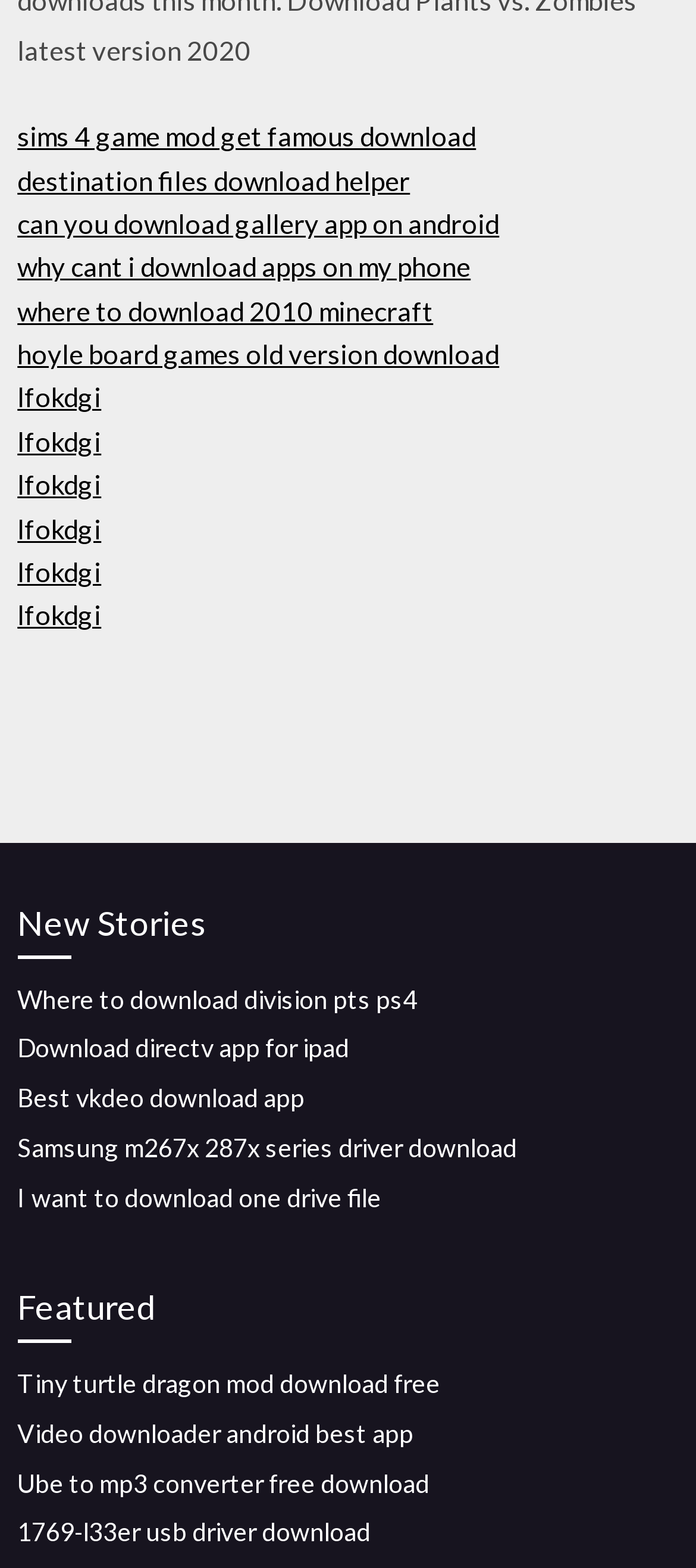Provide a one-word or short-phrase answer to the question:
How many groups of links are there on the webpage?

3